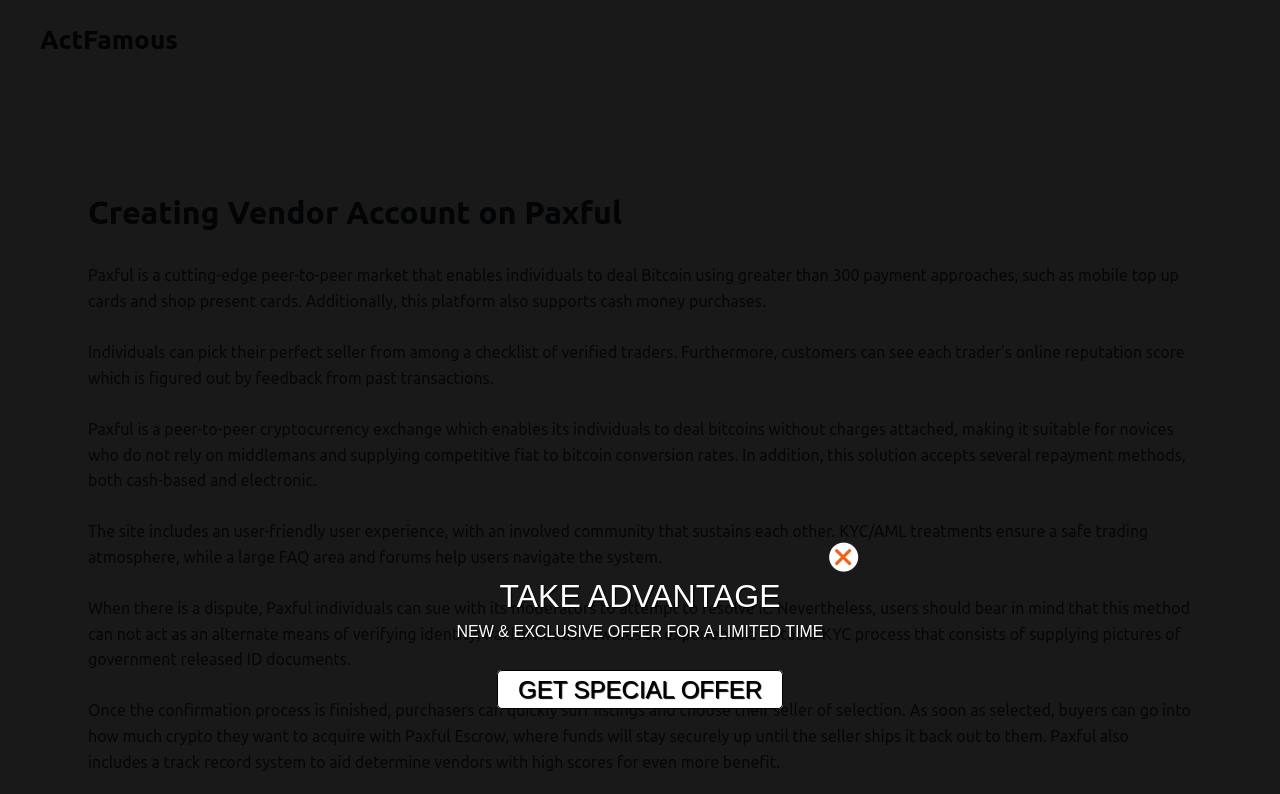Please reply to the following question with a single word or a short phrase:
What is the purpose of Paxful Escrow?

Securely hold funds